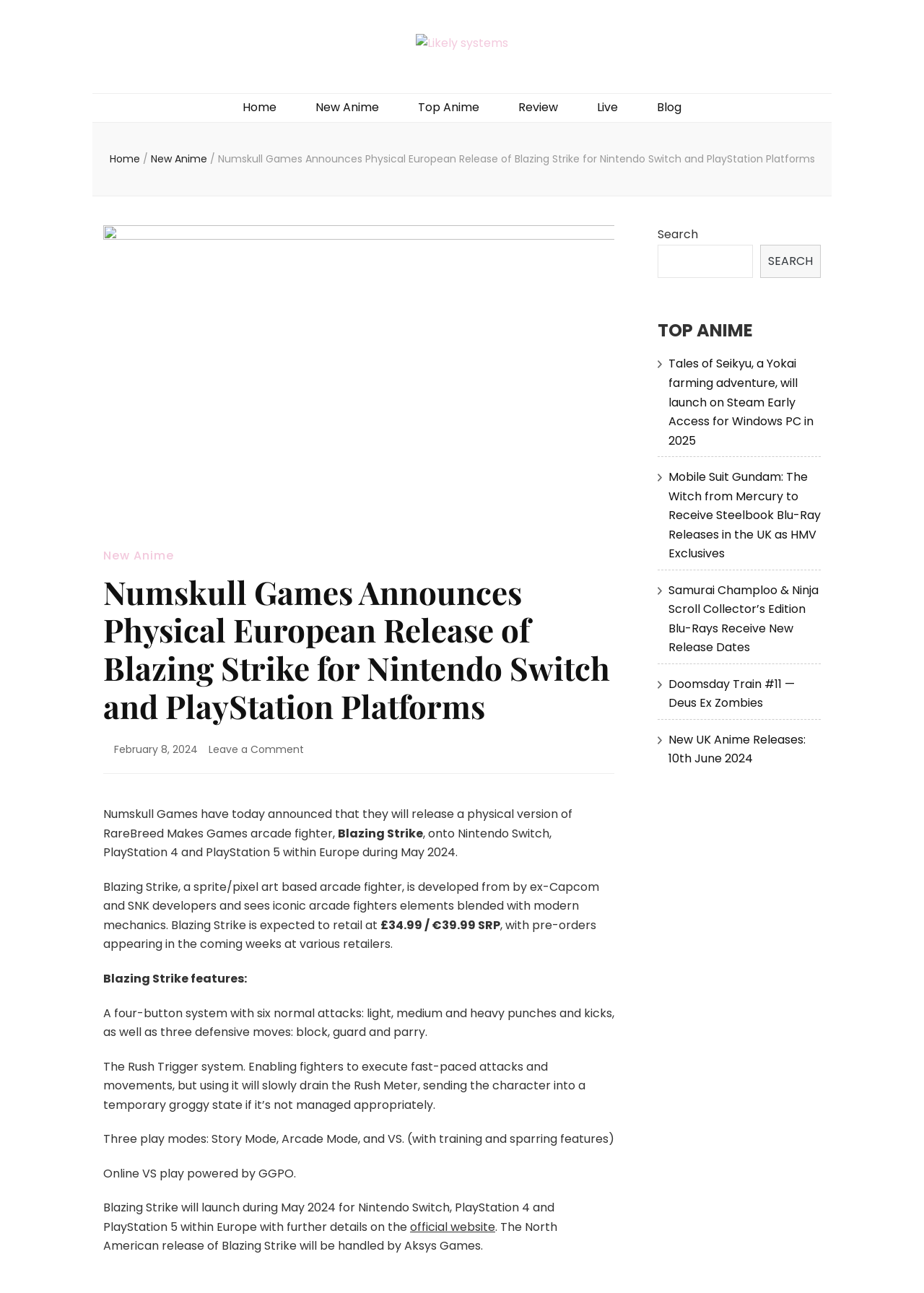Determine the bounding box coordinates for the clickable element required to fulfill the instruction: "Visit the official website". Provide the coordinates as four float numbers between 0 and 1, i.e., [left, top, right, bottom].

[0.444, 0.942, 0.536, 0.955]